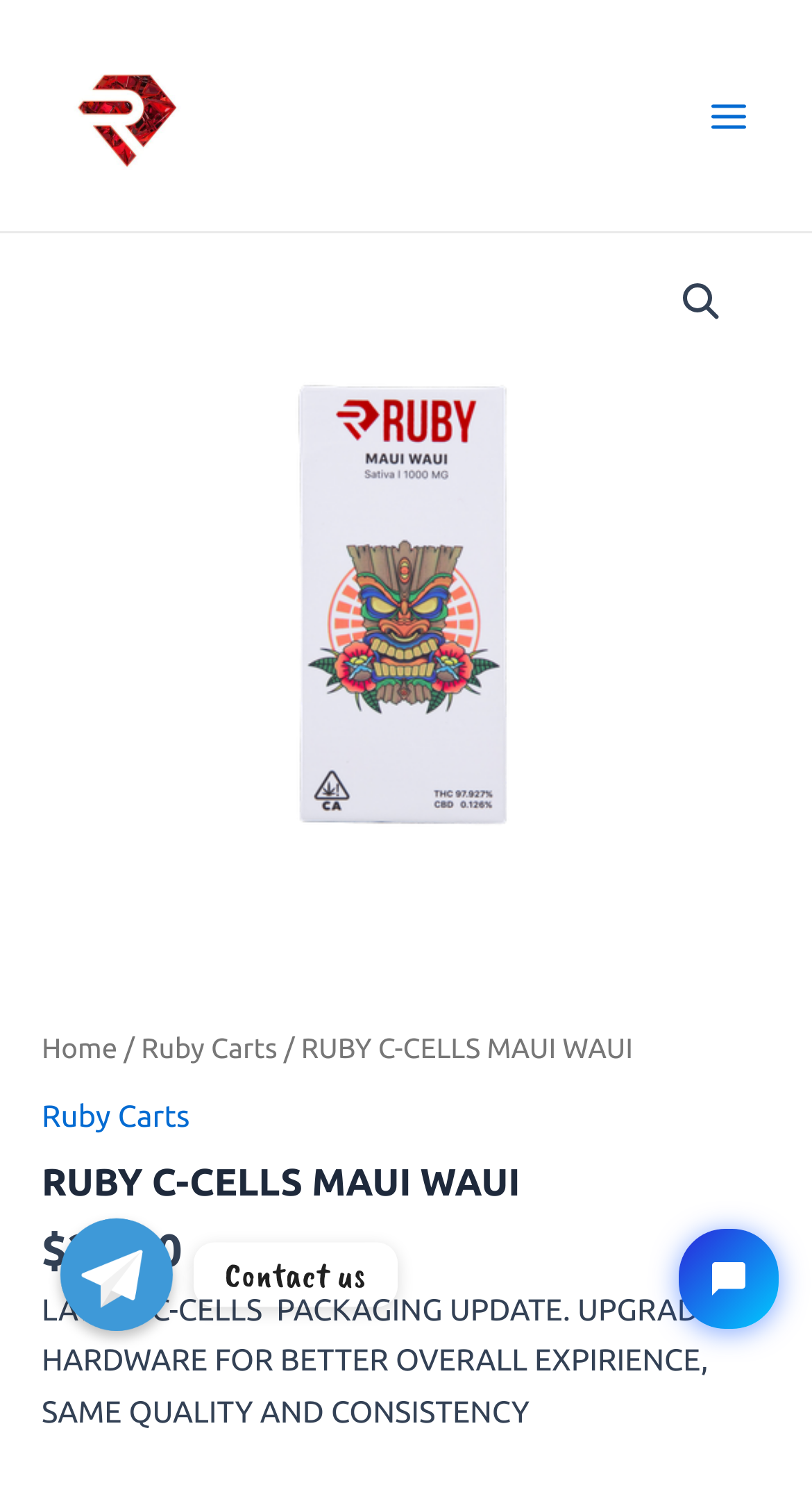Using the information shown in the image, answer the question with as much detail as possible: What is the name of the chat service in the iframe?

The name of the chat service in the iframe can be found in the iframe element with the title 'Tidio Chat' which is located at the bottom of the webpage.